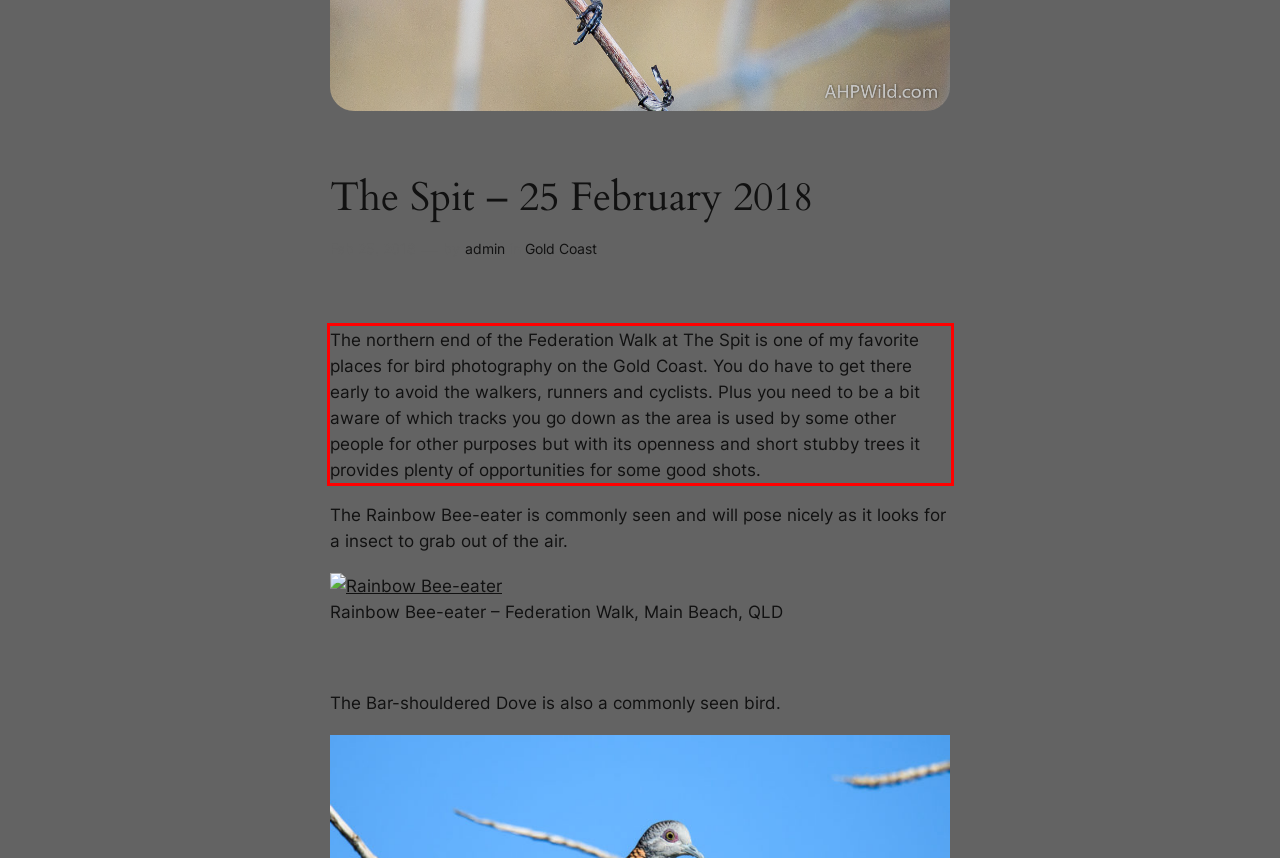You are provided with a screenshot of a webpage featuring a red rectangle bounding box. Extract the text content within this red bounding box using OCR.

The northern end of the Federation Walk at The Spit is one of my favorite places for bird photography on the Gold Coast. You do have to get there early to avoid the walkers, runners and cyclists. Plus you need to be a bit aware of which tracks you go down as the area is used by some other people for other purposes but with its openness and short stubby trees it provides plenty of opportunities for some good shots.